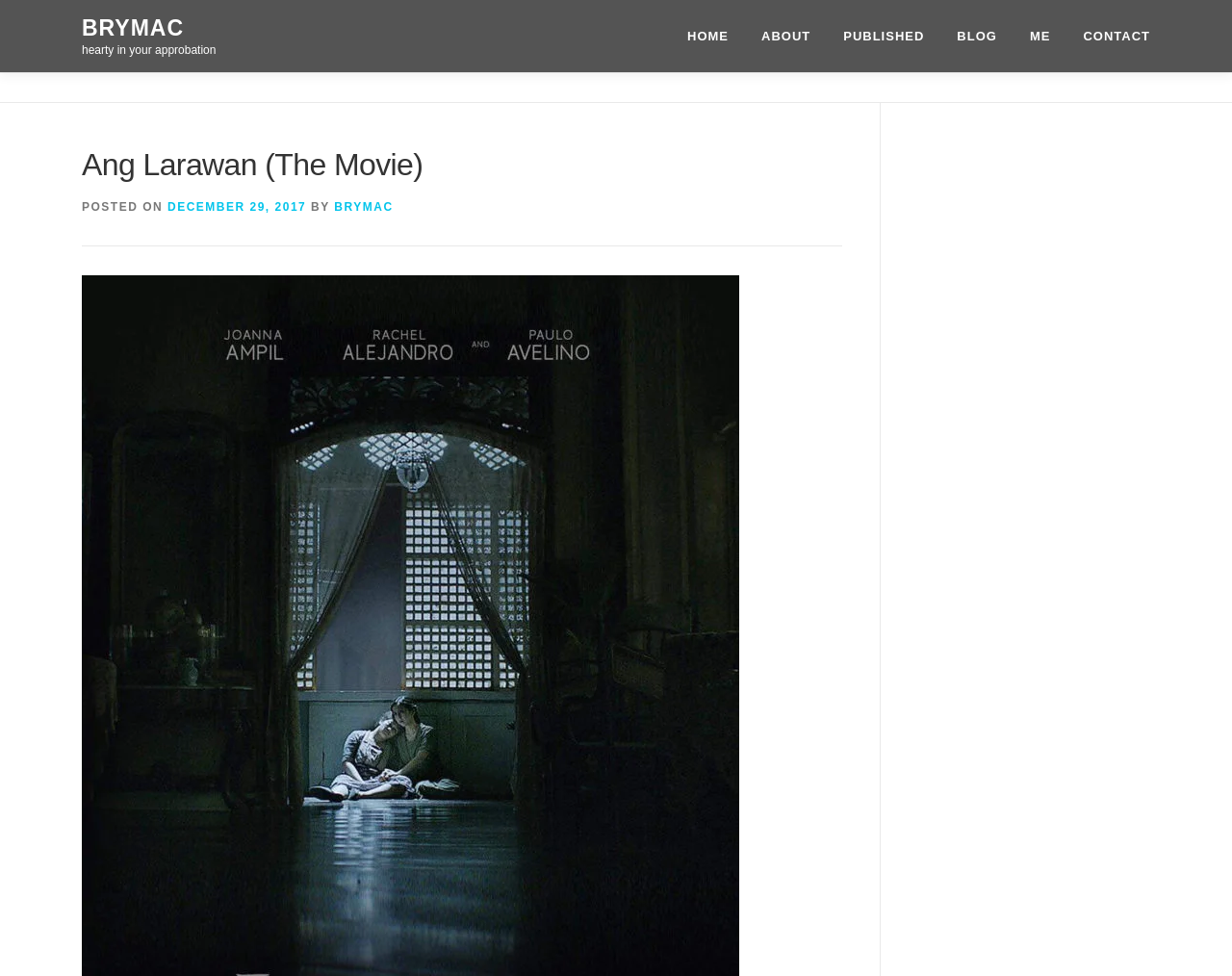Generate the text content of the main headline of the webpage.

Ang Larawan (The Movie)